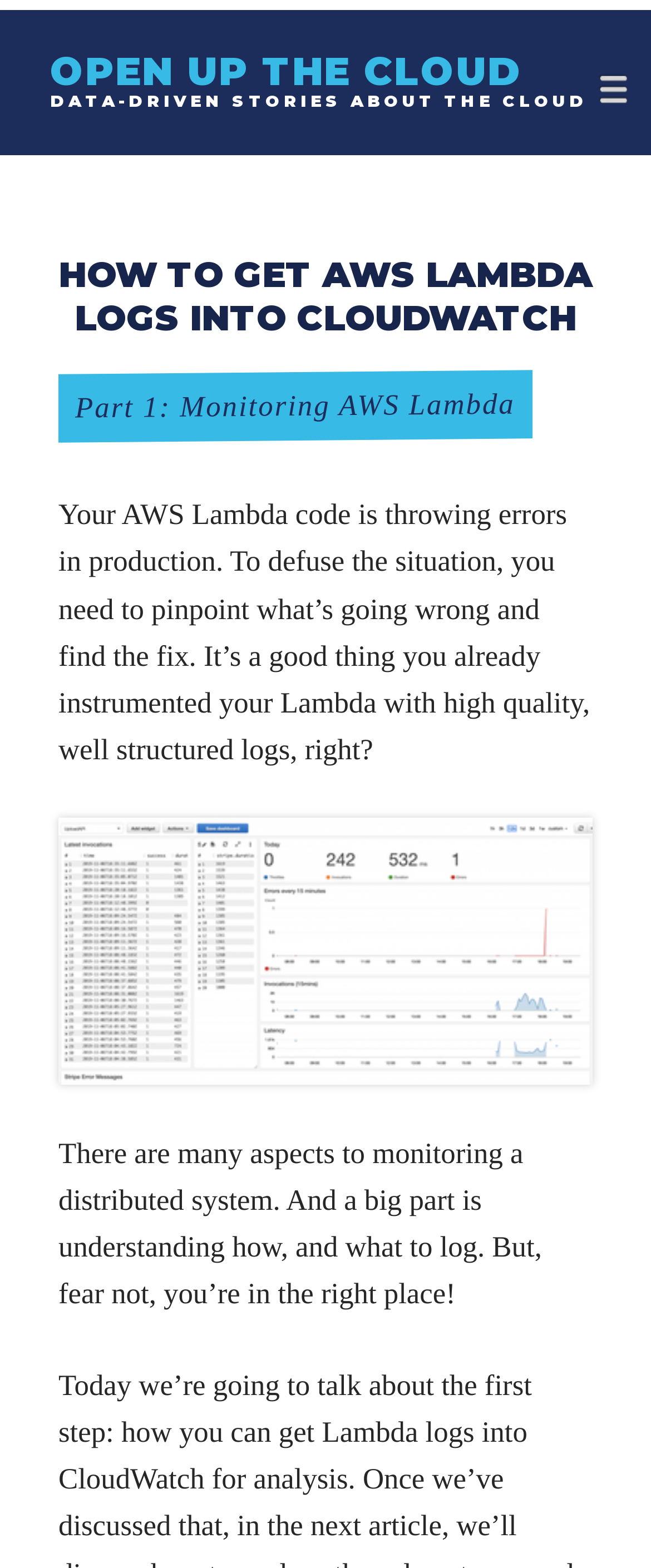Based on the element description: "Skip to content", identify the UI element and provide its bounding box coordinates. Use four float numbers between 0 and 1, [left, top, right, bottom].

[0.0, 0.006, 0.406, 0.036]